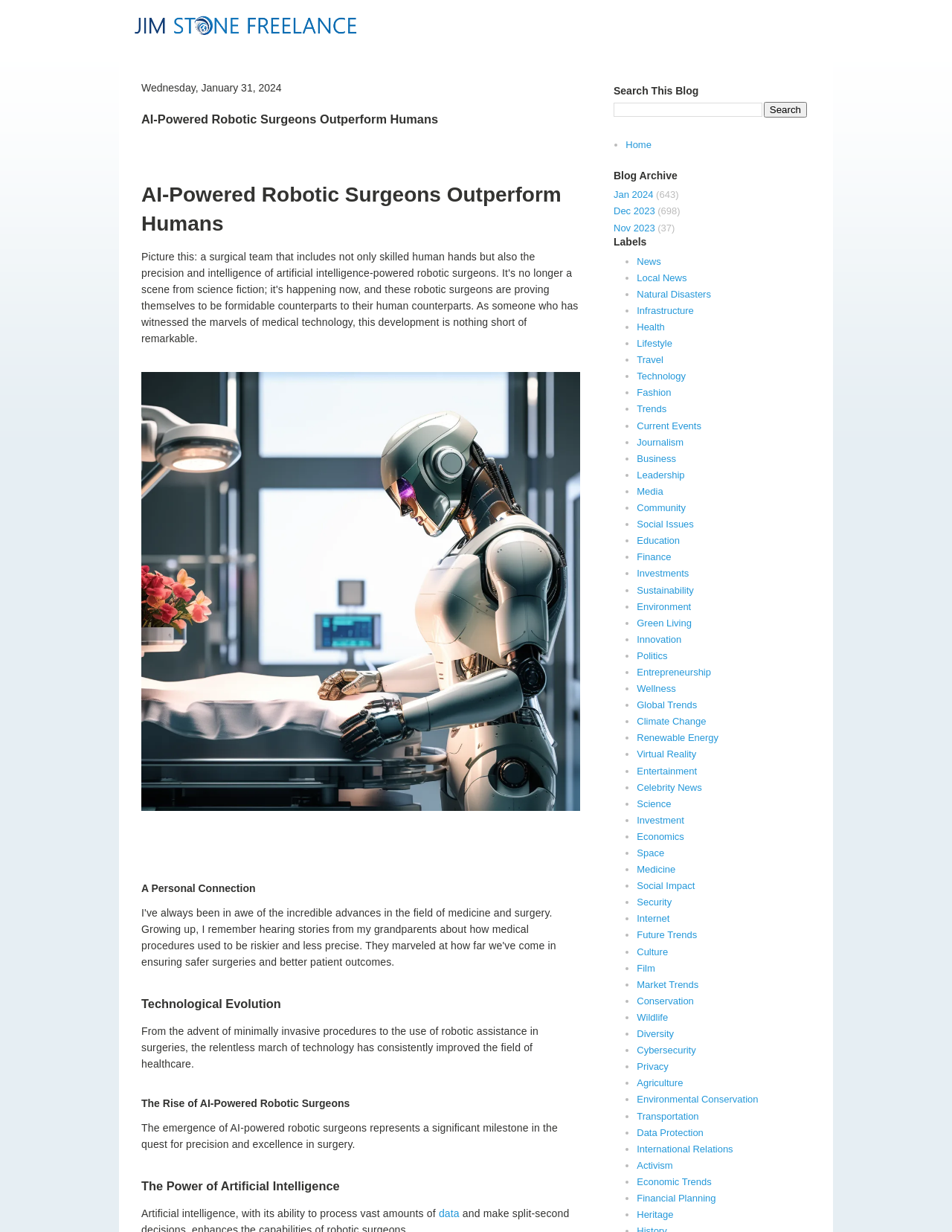Locate the bounding box coordinates of the area to click to fulfill this instruction: "Click on the 'Home' link". The bounding box should be presented as four float numbers between 0 and 1, in the order [left, top, right, bottom].

[0.657, 0.113, 0.684, 0.122]